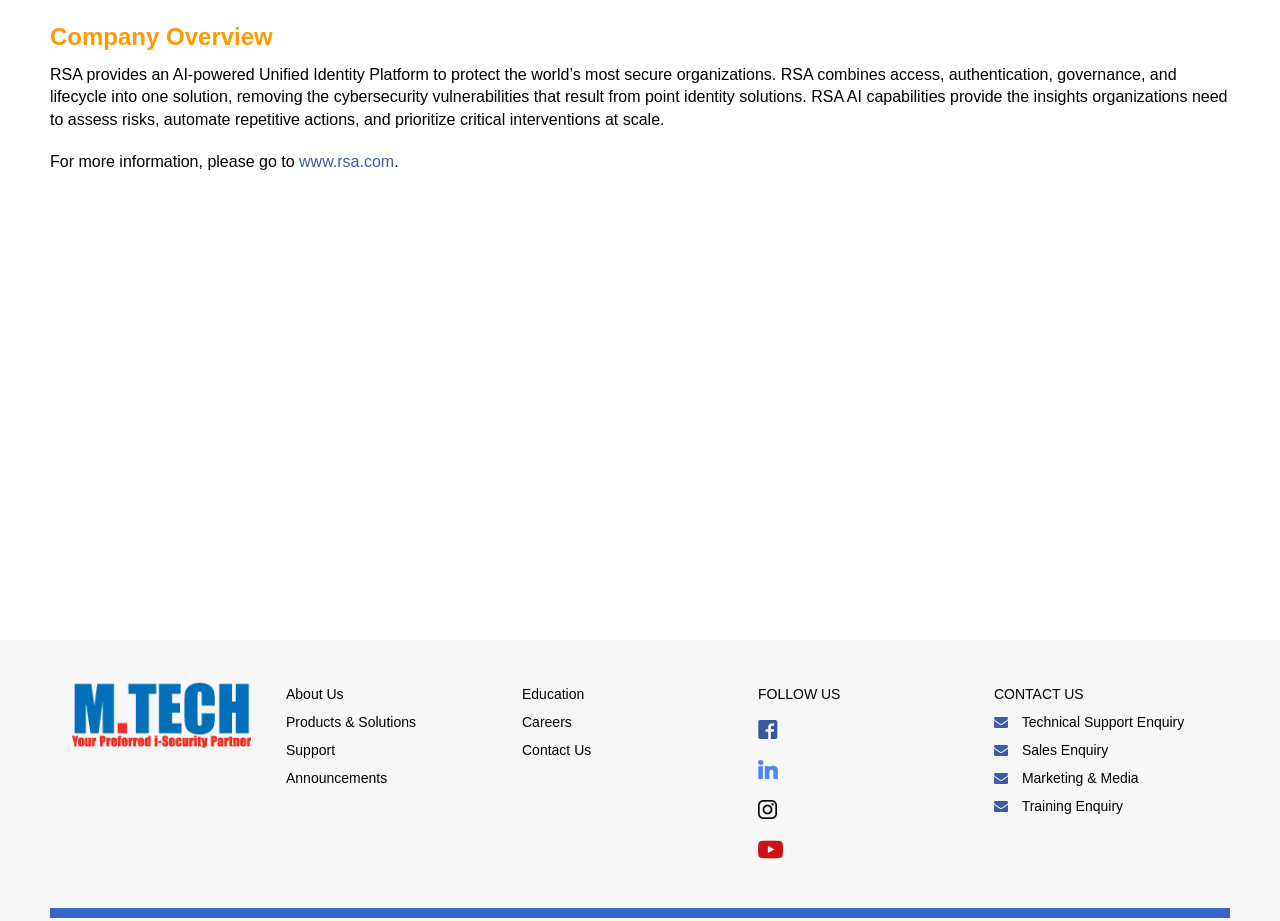Provide the bounding box coordinates for the UI element that is described as: "Products & Solutions".

[0.223, 0.775, 0.325, 0.793]